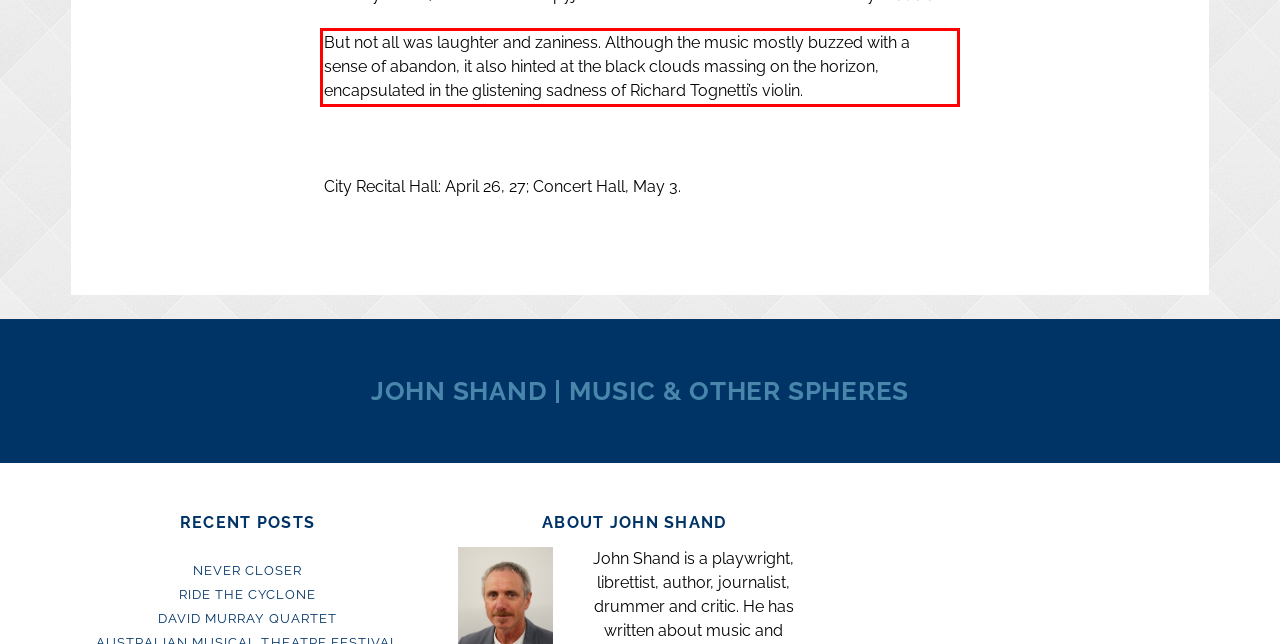Within the screenshot of a webpage, identify the red bounding box and perform OCR to capture the text content it contains.

But not all was laughter and zaniness. Although the music mostly buzzed with a sense of abandon, it also hinted at the black clouds massing on the horizon, encapsulated in the glistening sadness of Richard Tognetti’s violin.